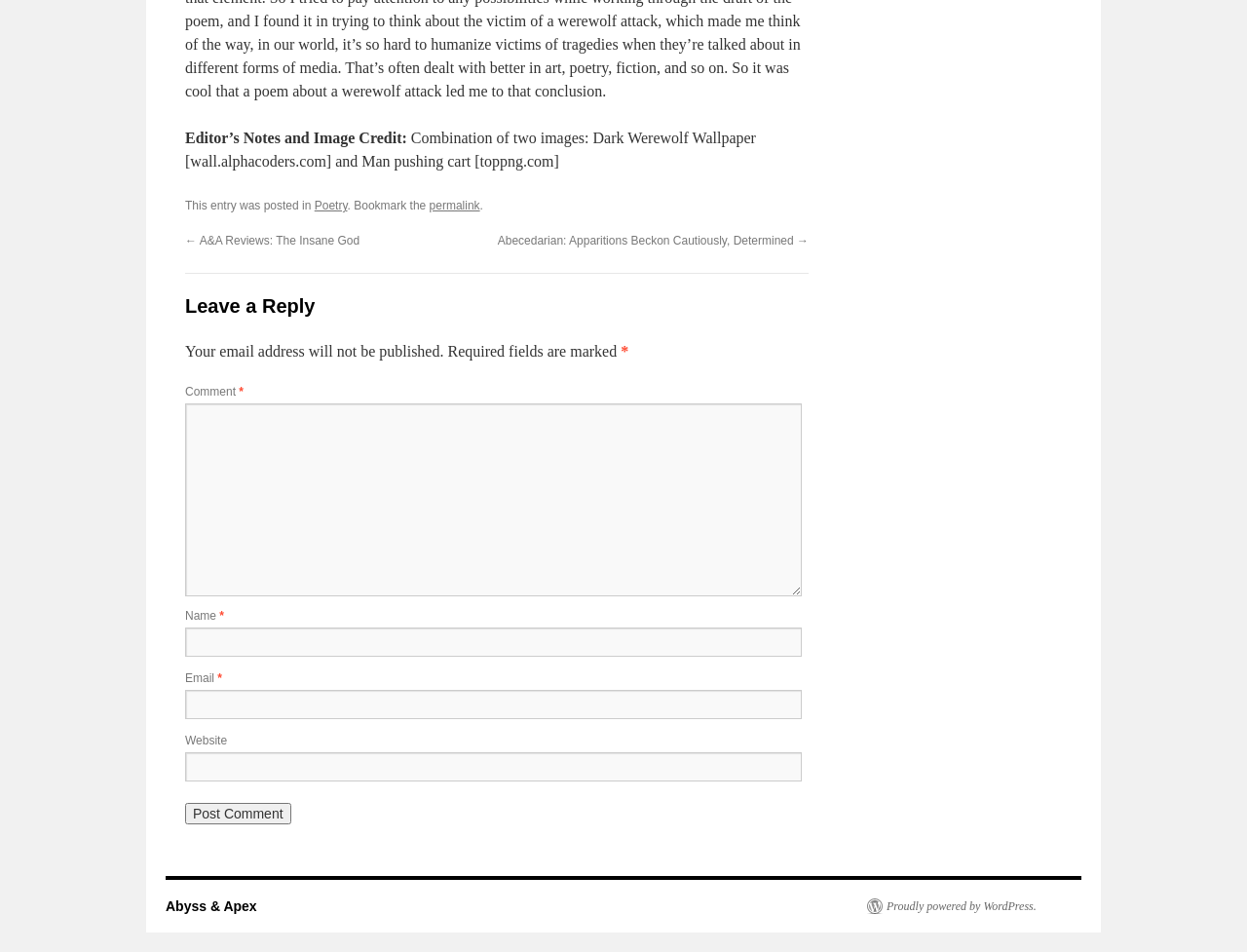Pinpoint the bounding box coordinates of the element that must be clicked to accomplish the following instruction: "Check out Florence And The Machine – Hammersmith Apollo – London". The coordinates should be in the format of four float numbers between 0 and 1, i.e., [left, top, right, bottom].

None